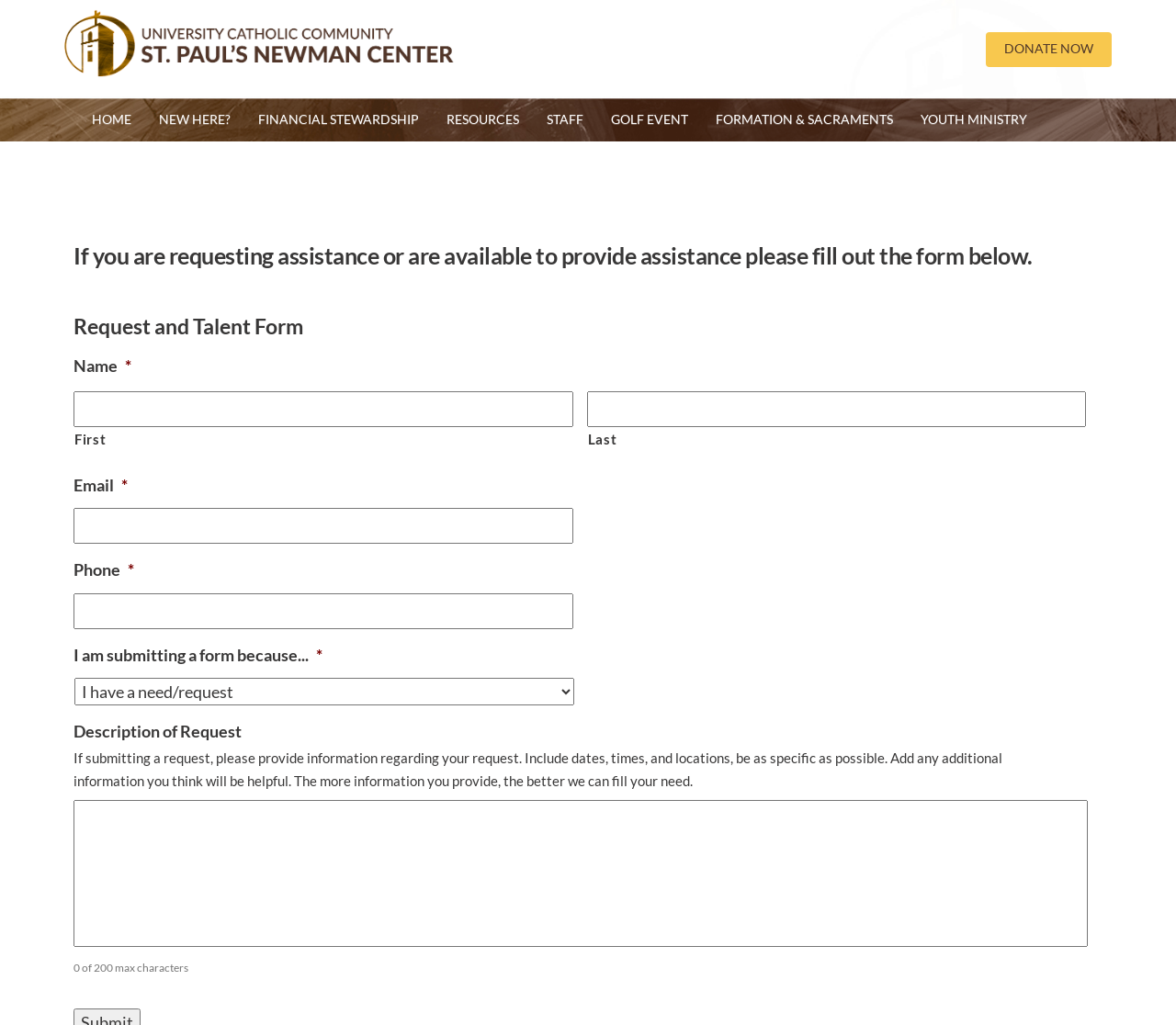Refer to the image and provide an in-depth answer to the question:
What is the name of the organization associated with this webpage?

The logo at the top of the webpage has the text 'St. Paul's Newman Center', indicating that this is the name of the organization associated with this webpage.